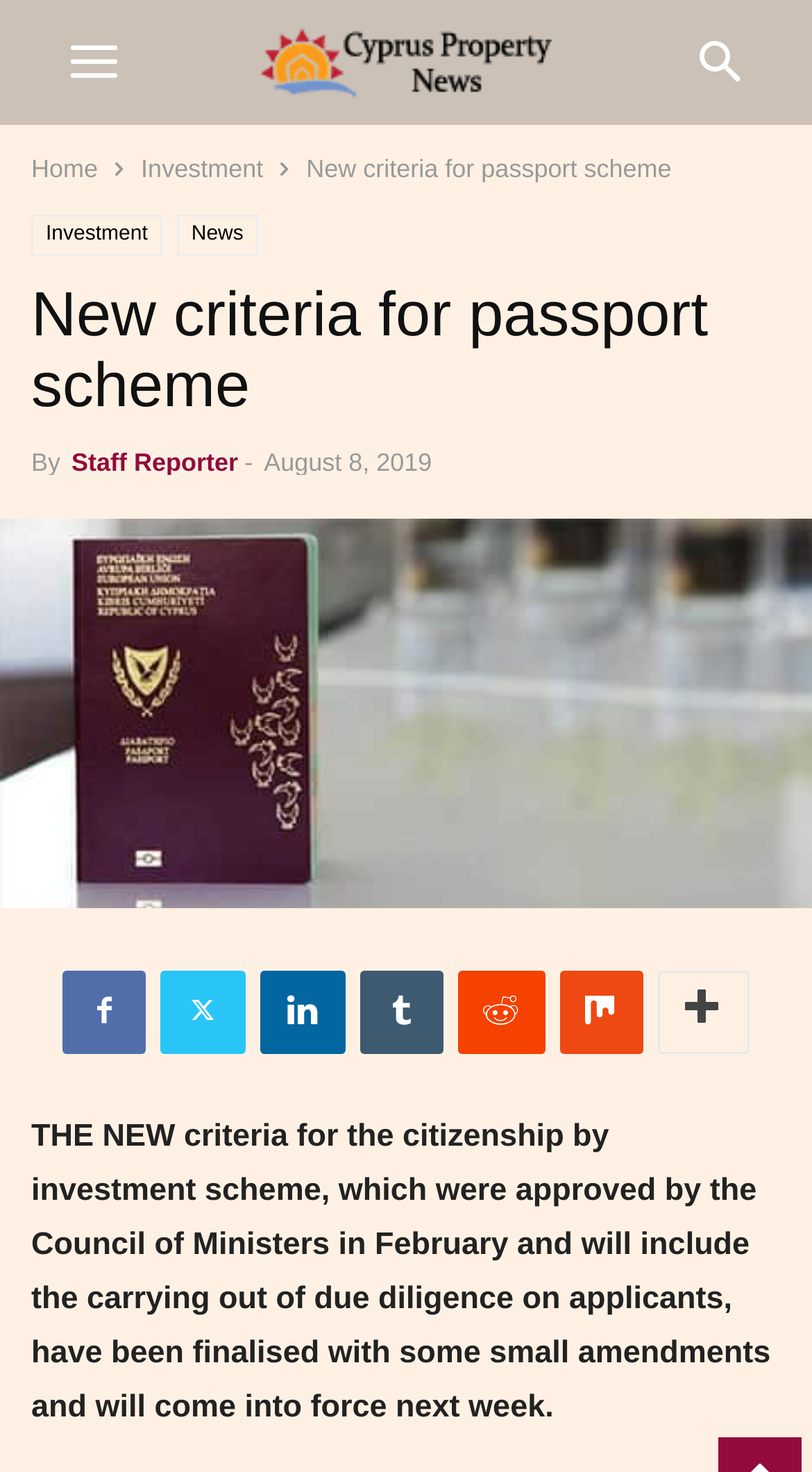Identify the bounding box coordinates of the region I need to click to complete this instruction: "Click on Home".

[0.038, 0.105, 0.121, 0.125]